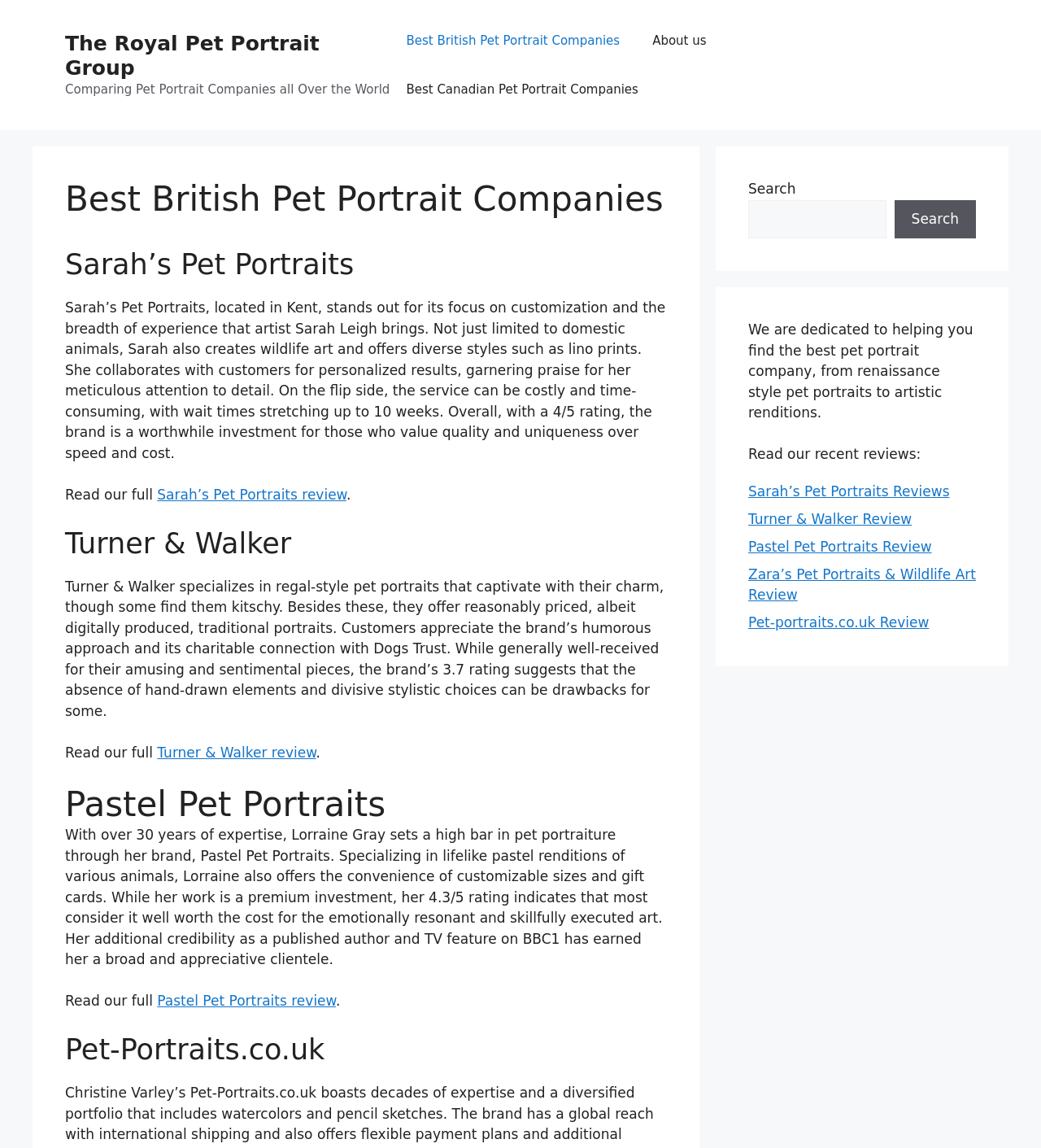Determine the title of the webpage and give its text content.

Best British Pet Portrait Companies